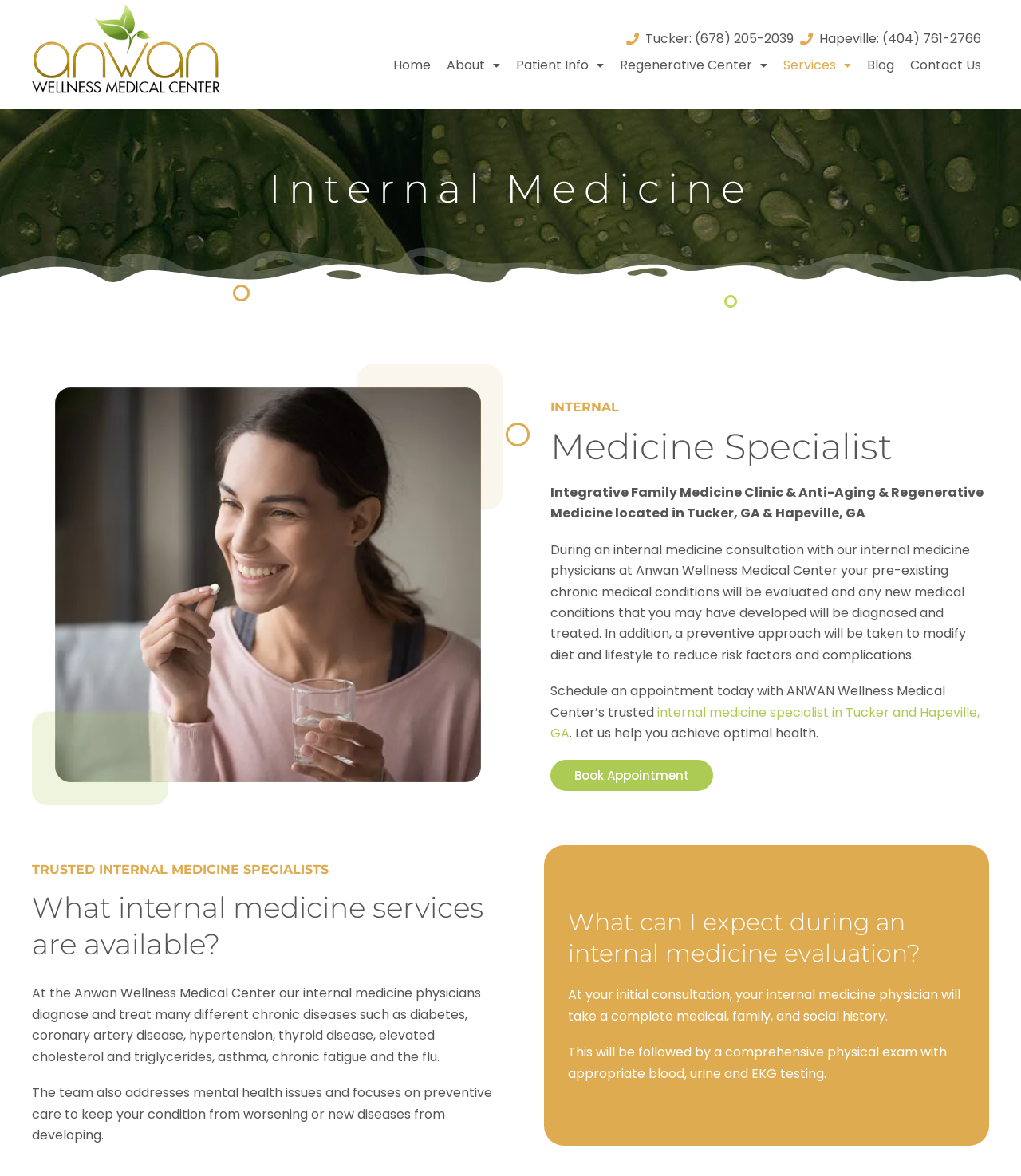What is the name of the medical center?
Please provide a single word or phrase as your answer based on the image.

Anwan Wellness Medical Center